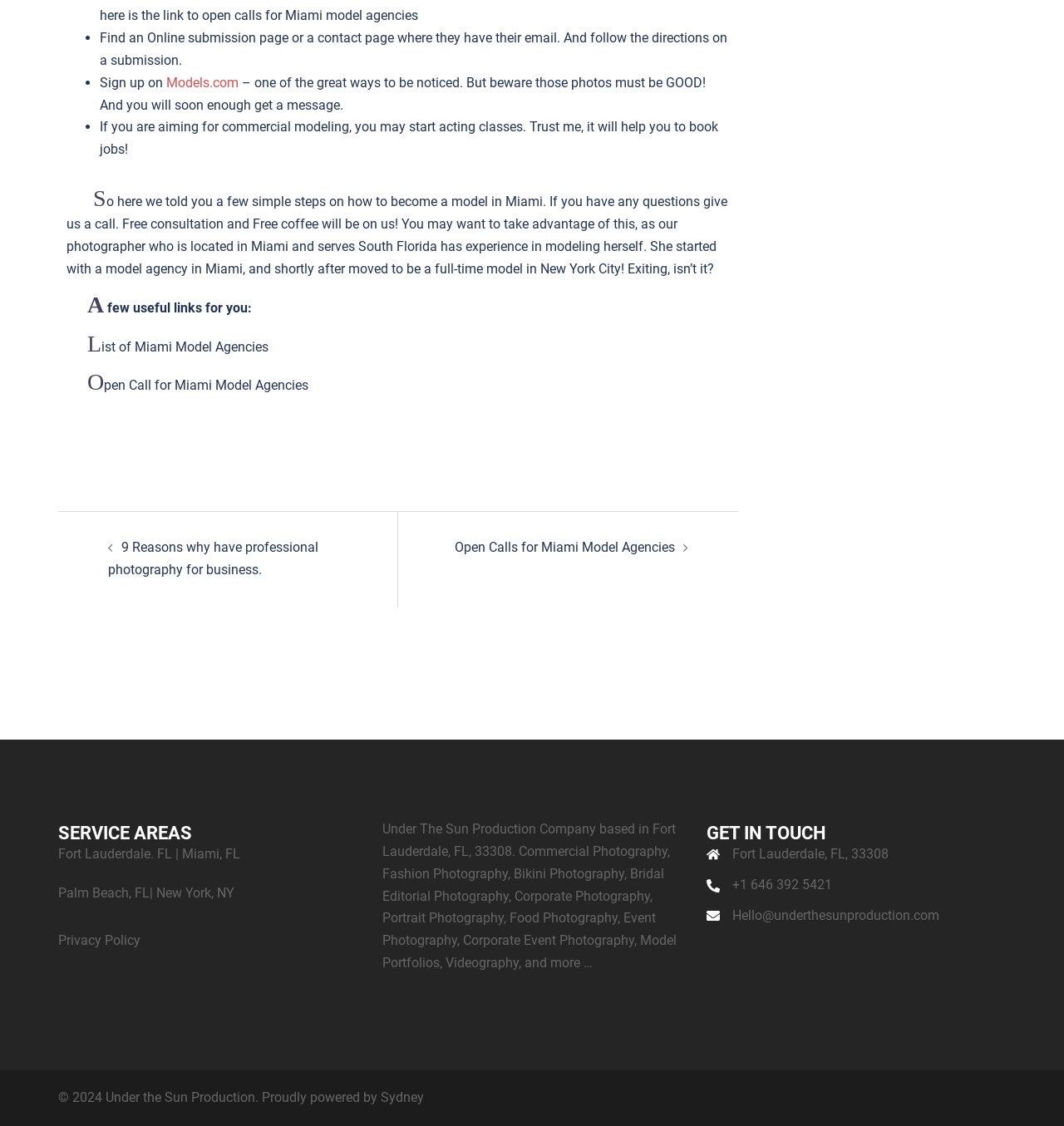Please specify the bounding box coordinates of the clickable region necessary for completing the following instruction: "Learn more about AGBAG FEED STORAGE". The coordinates must consist of four float numbers between 0 and 1, i.e., [left, top, right, bottom].

None